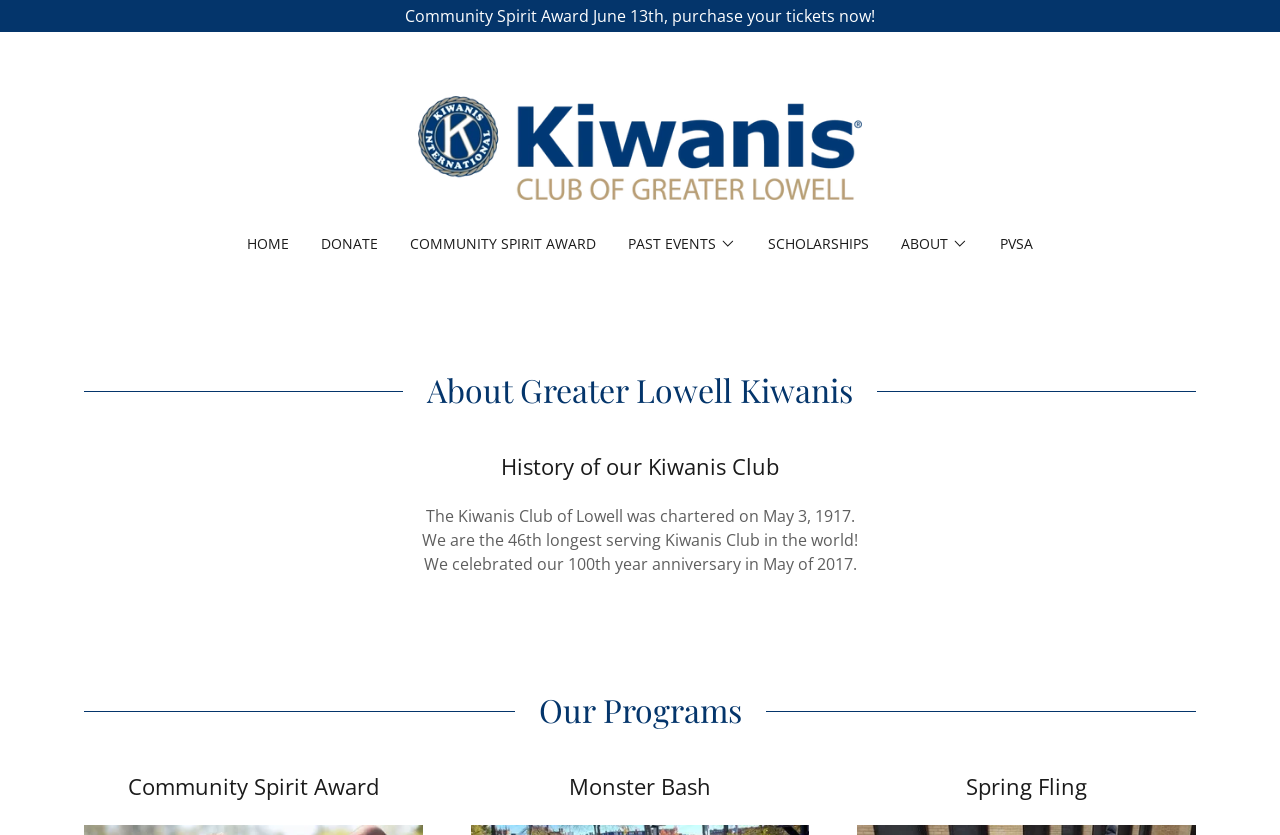What is the name of the Kiwanis Club?
Look at the image and provide a short answer using one word or a phrase.

Kiwanis Club of Greater Lowell